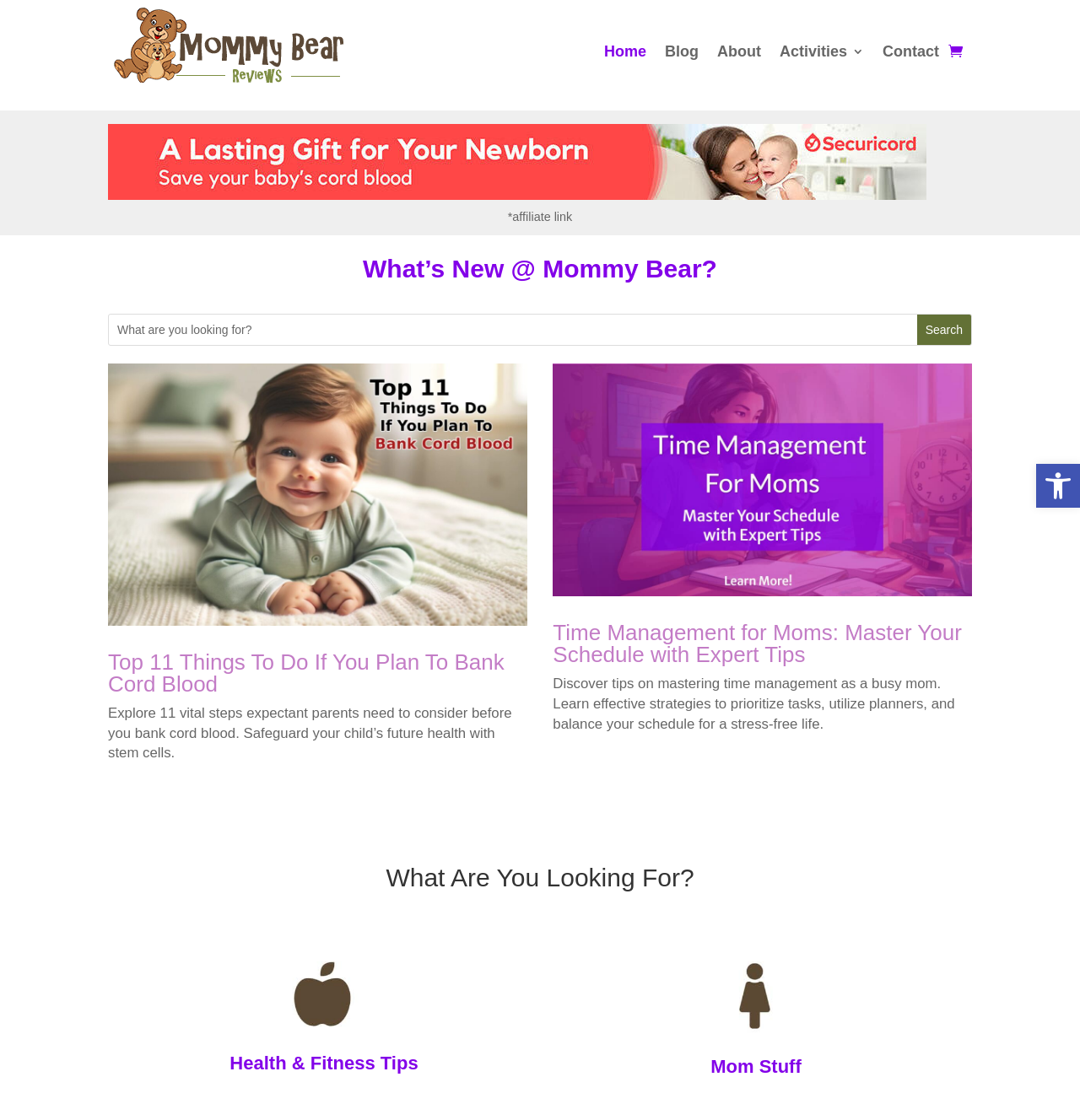Given the element description "Xlang-develop Subscribers", identify the bounding box of the corresponding UI element.

None